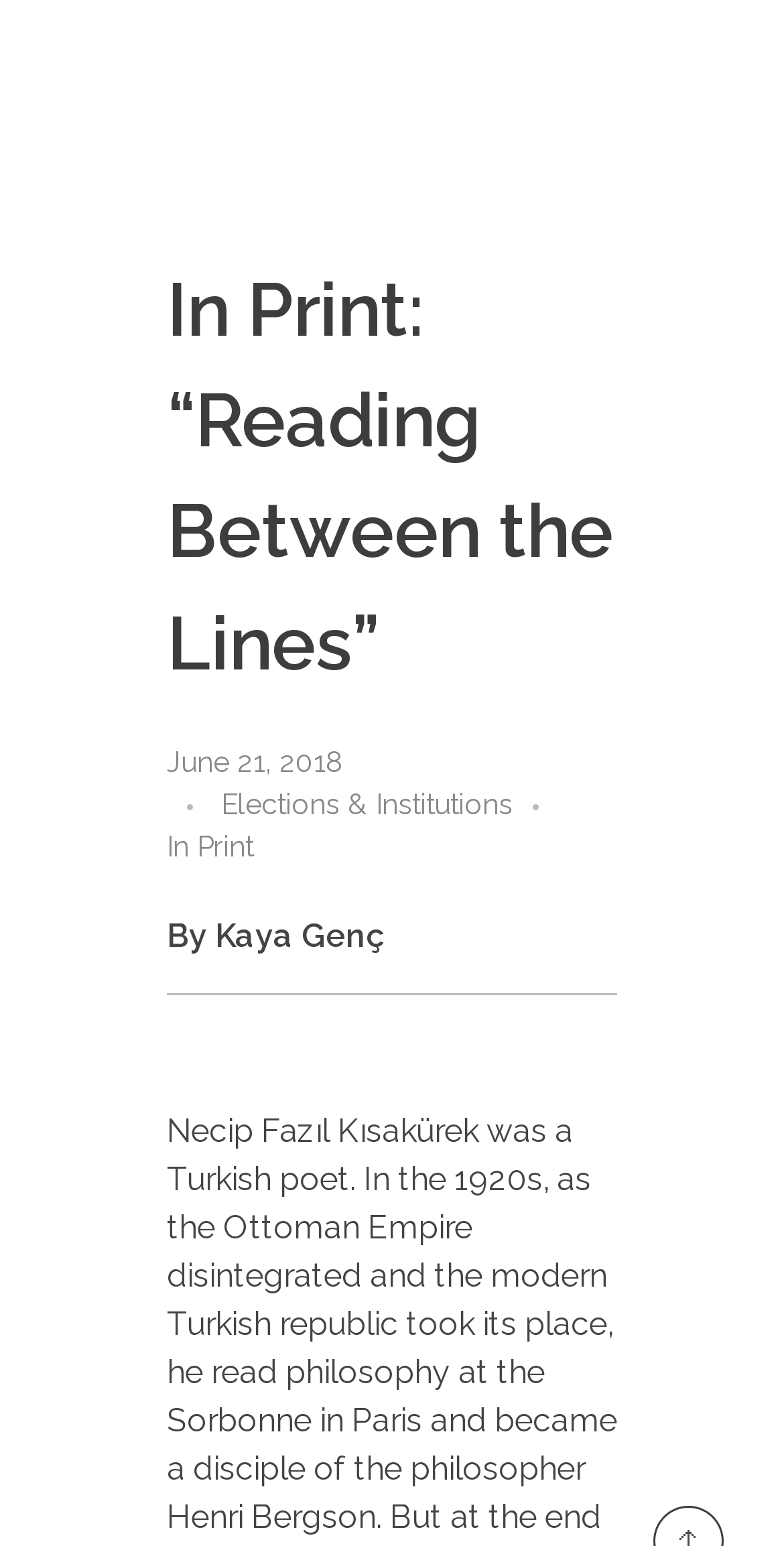Please extract and provide the main headline of the webpage.

In Print: “Reading Between the Lines”